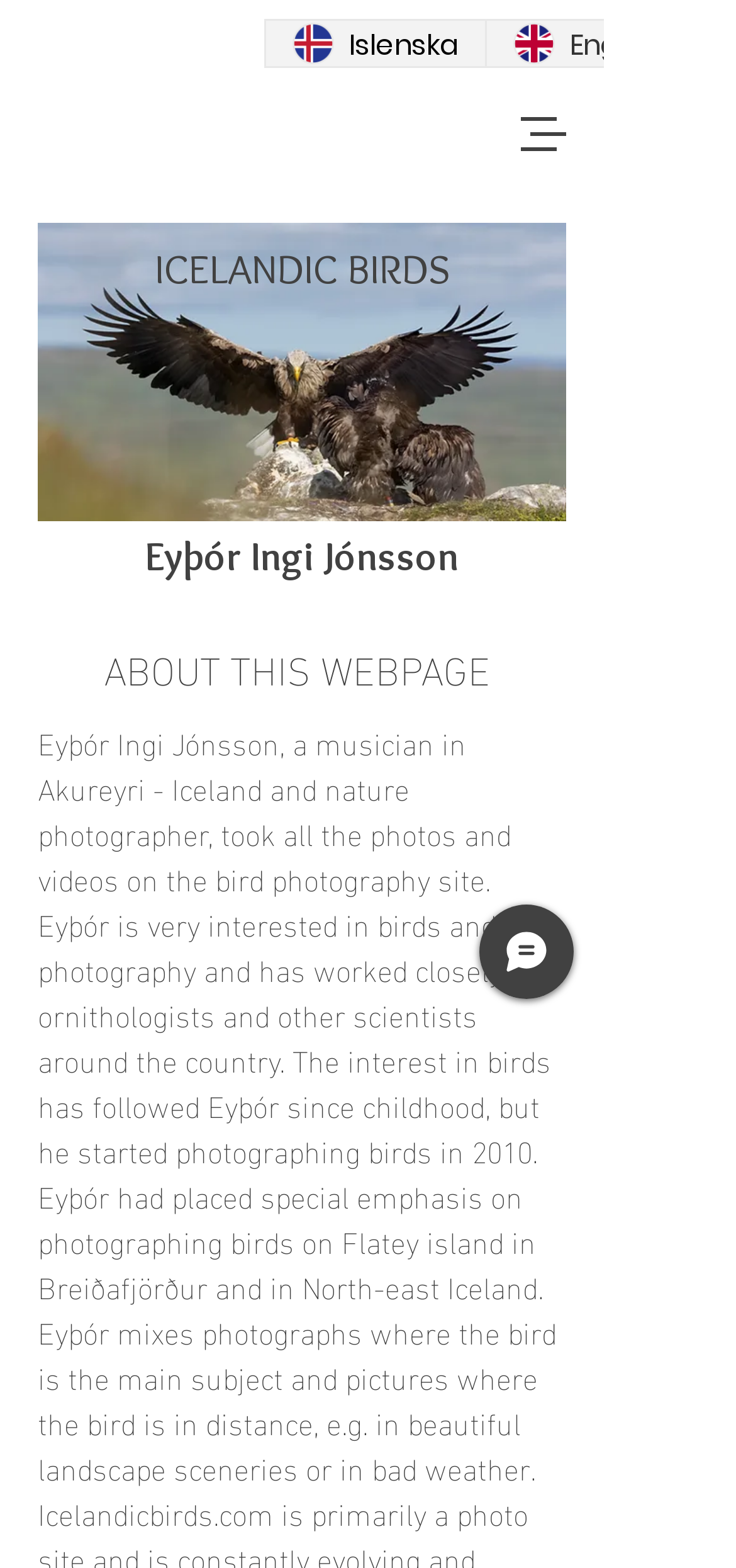Can you extract the primary headline text from the webpage?

Eyþór Ingi Jónsson